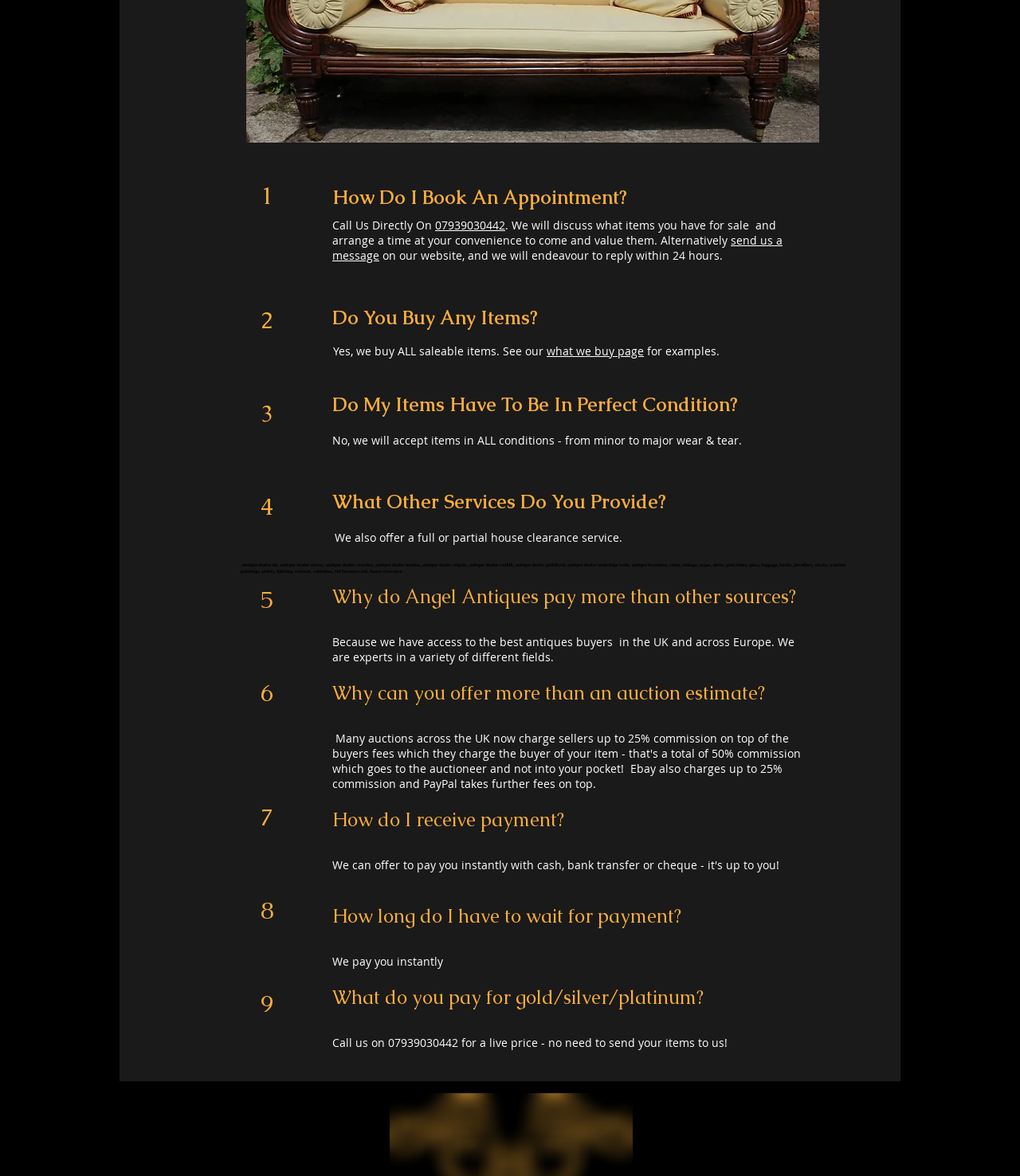For the given element description send us a message, determine the bounding box coordinates of the UI element. The coordinates should follow the format (top-left x, top-left y, bottom-right x, bottom-right y) and be within the range of 0 to 1.

[0.326, 0.198, 0.767, 0.224]